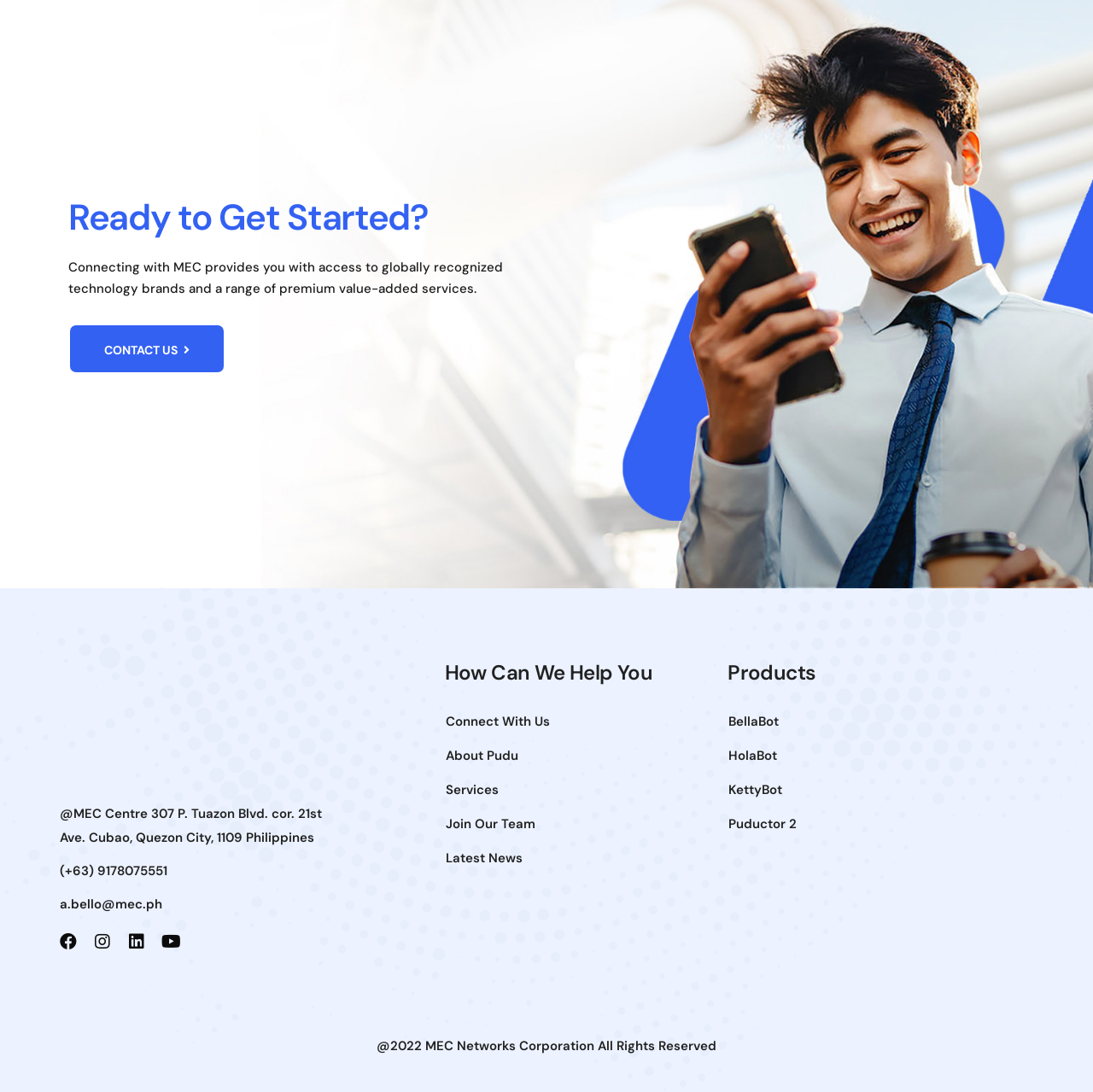Pinpoint the bounding box coordinates of the element to be clicked to execute the instruction: "Visit the 'Facebook' page".

[0.055, 0.855, 0.07, 0.87]